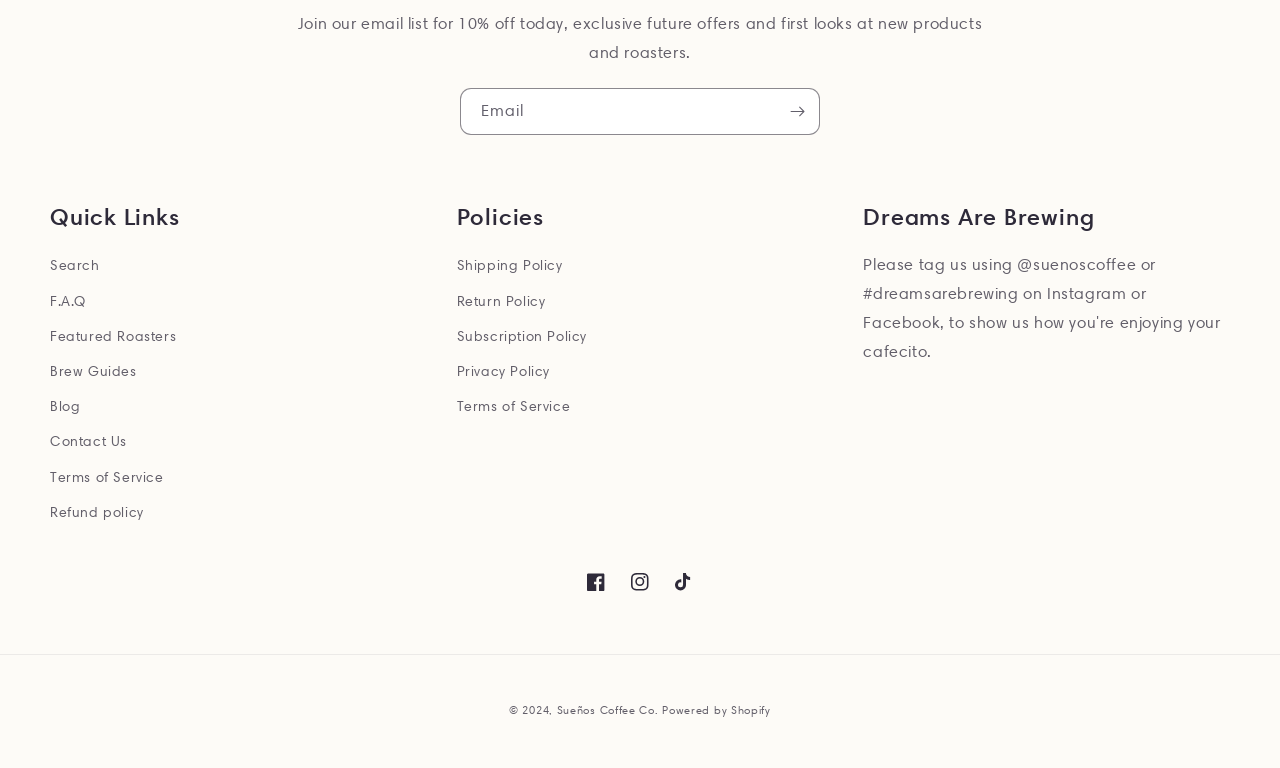Look at the image and answer the question in detail:
What is the discount offered for joining the email list?

The static text at the top of the page says 'Join our email list for 10% off today, exclusive future offers and first looks at new products and roasters.' This implies that by joining the email list, one can get a 10% discount.